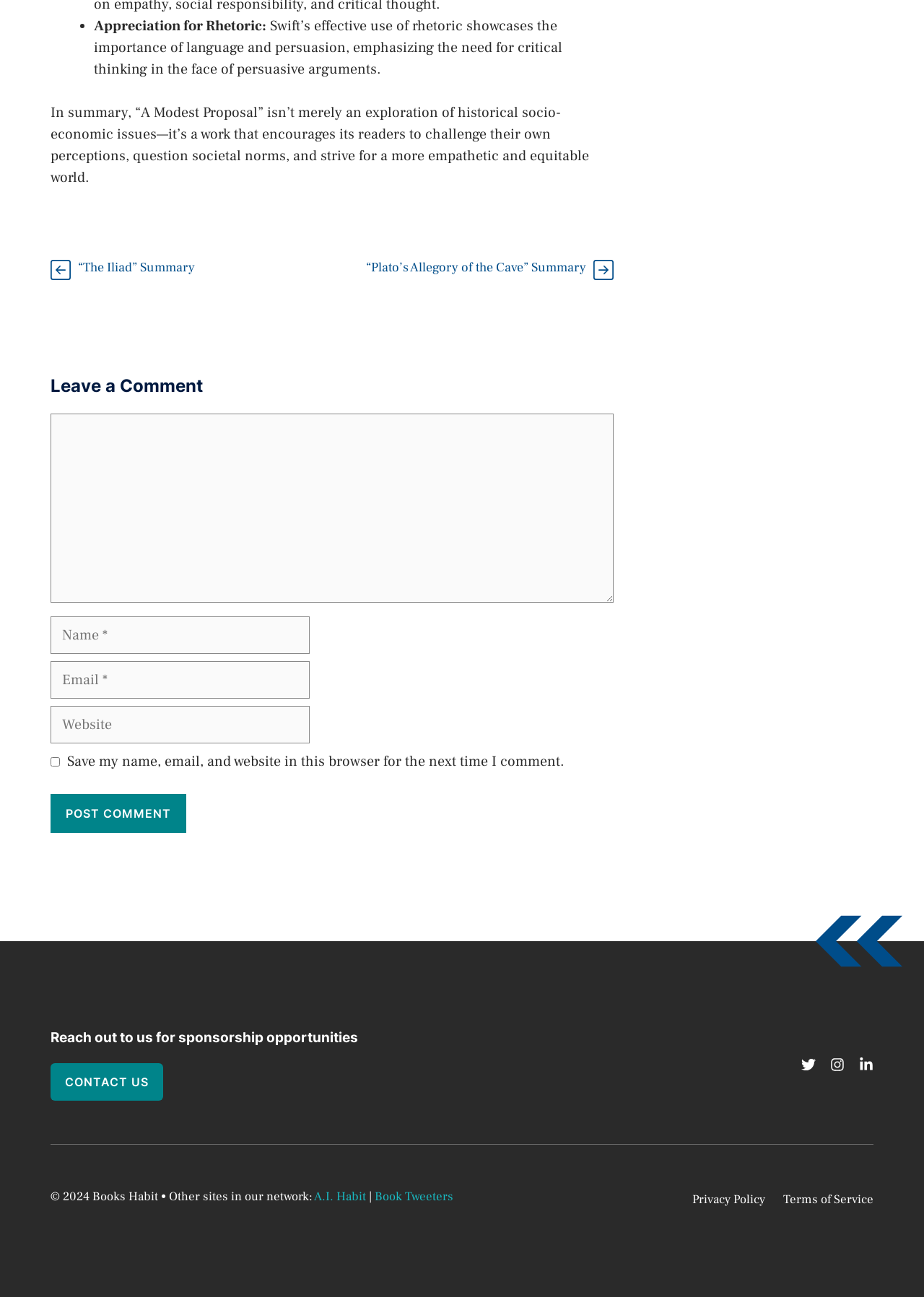How many links are there in the article?
Examine the image and give a concise answer in one word or a short phrase.

3